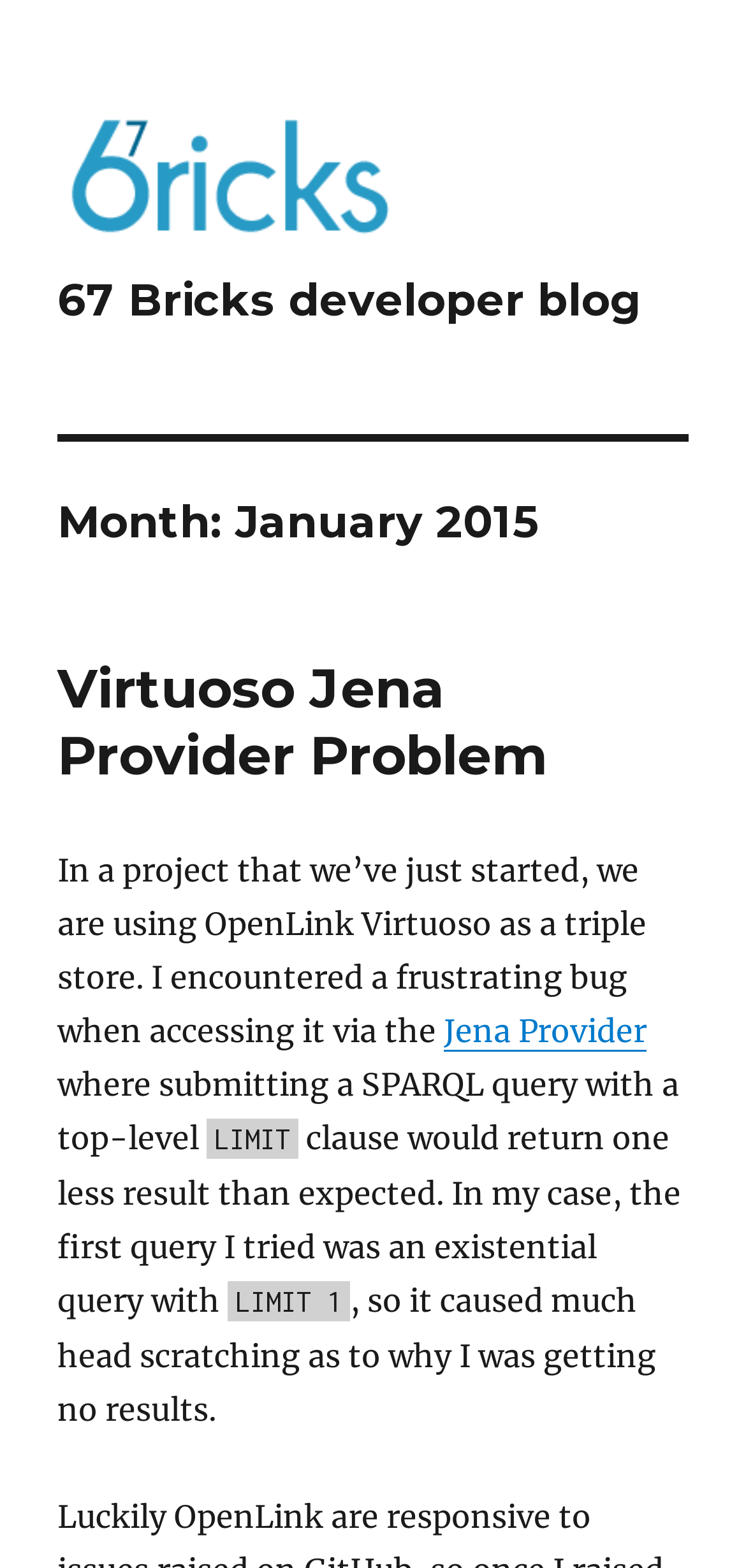What is the query clause that returns one less result than expected?
Using the image, answer in one word or phrase.

LIMIT